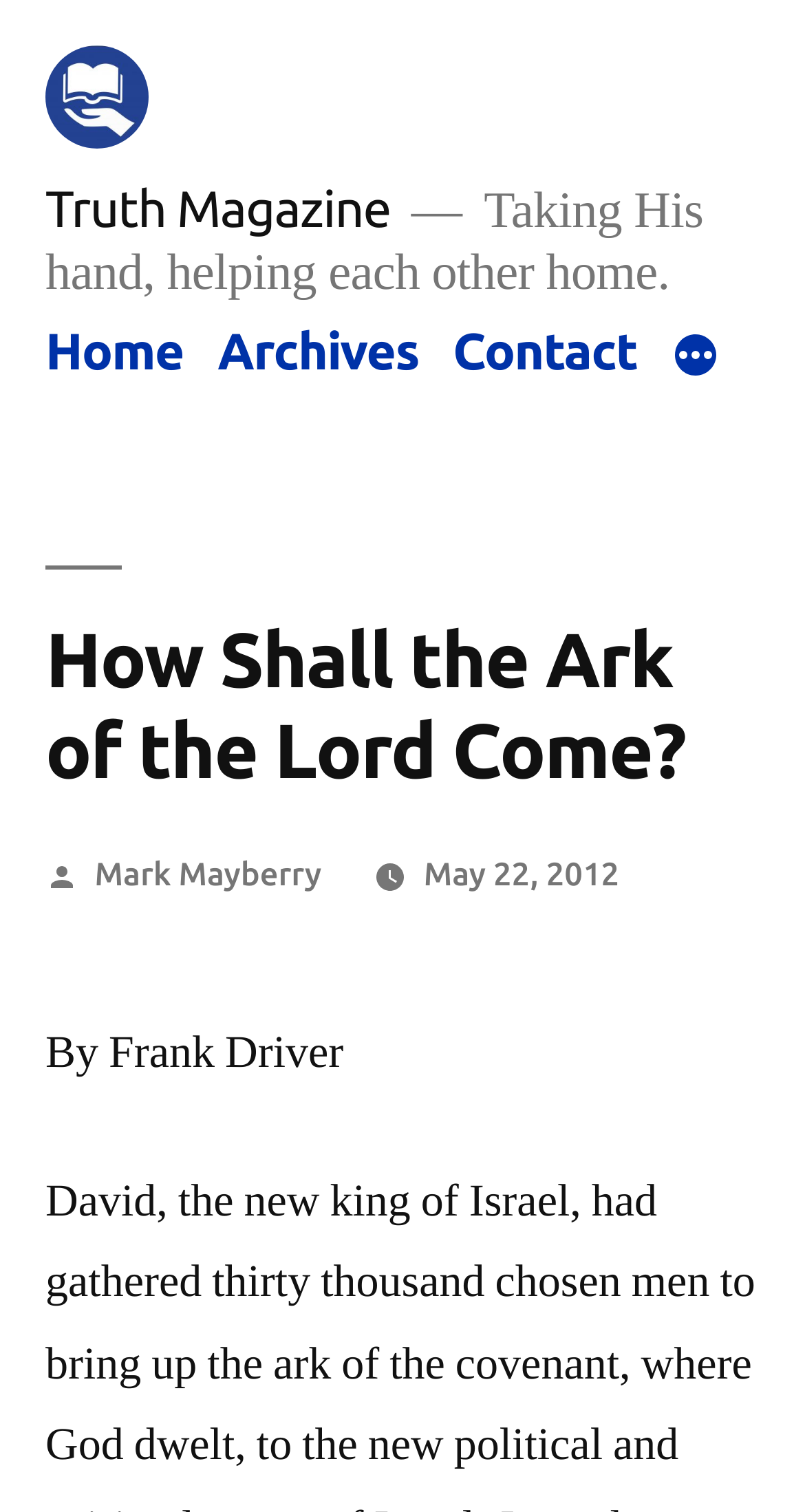Please locate the clickable area by providing the bounding box coordinates to follow this instruction: "view Archives".

[0.27, 0.213, 0.52, 0.251]